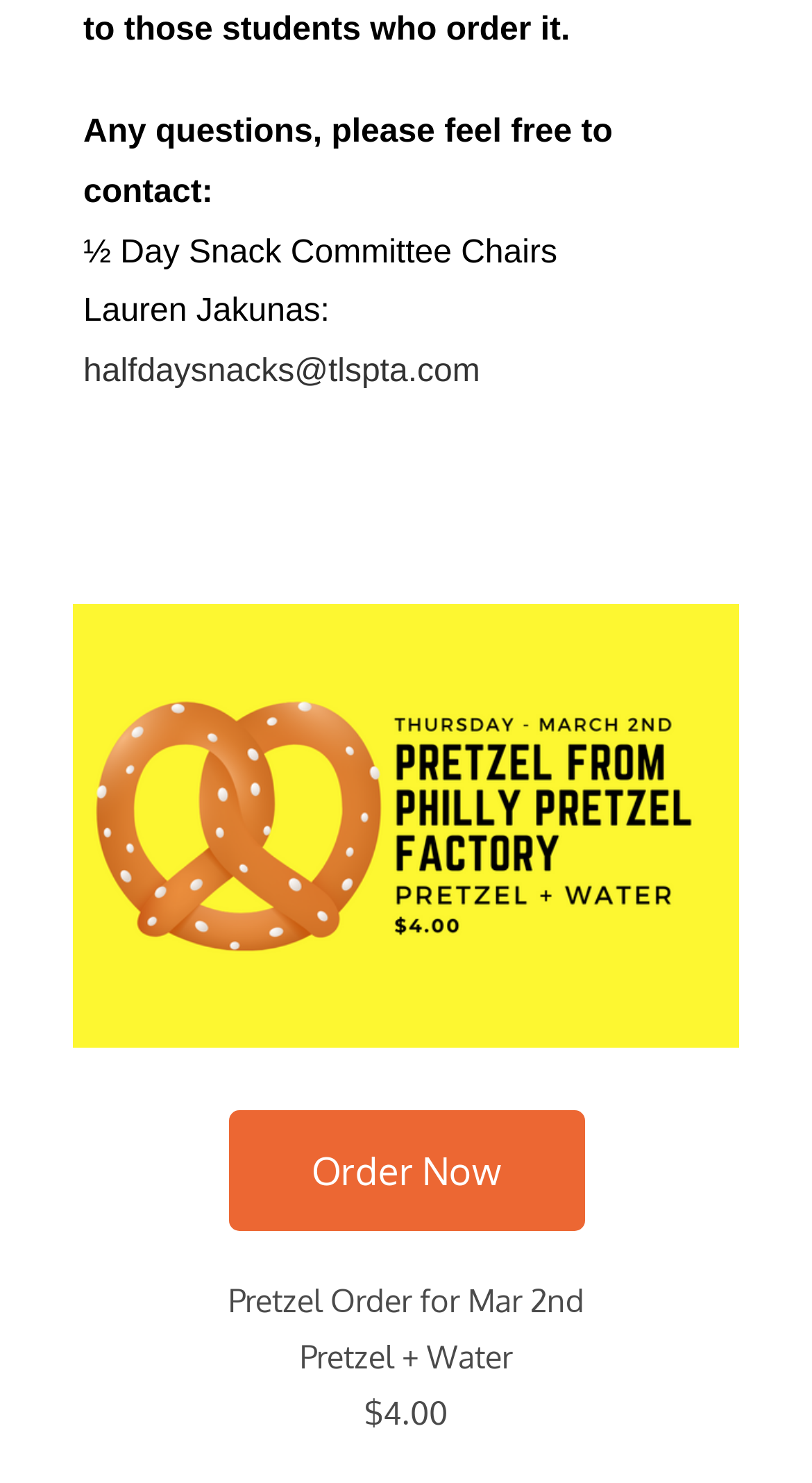Identify the bounding box coordinates of the HTML element based on this description: "halfdaysnacks@tlspta.com".

[0.103, 0.239, 0.591, 0.263]